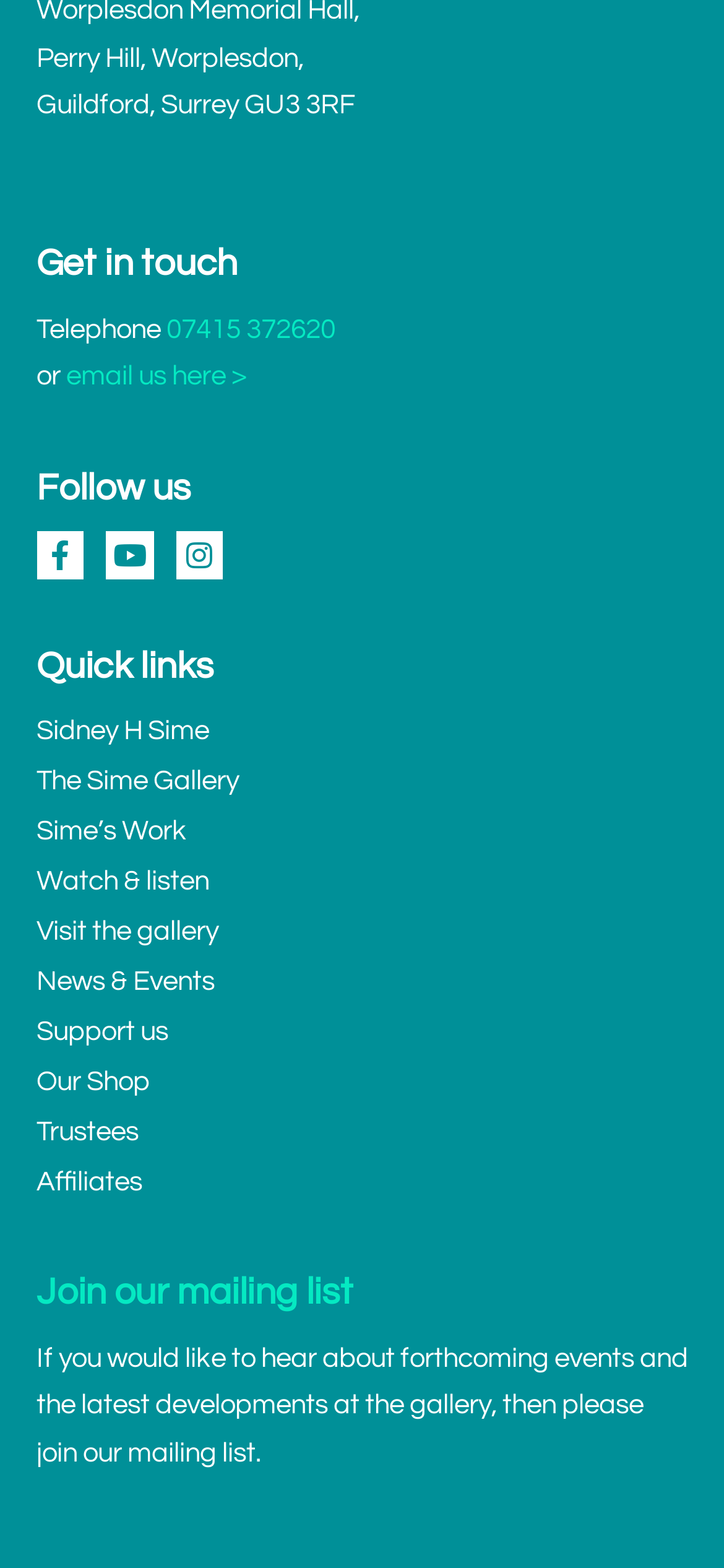Locate the bounding box coordinates of the region to be clicked to comply with the following instruction: "Follow on Facebook". The coordinates must be four float numbers between 0 and 1, in the form [left, top, right, bottom].

[0.05, 0.339, 0.116, 0.369]